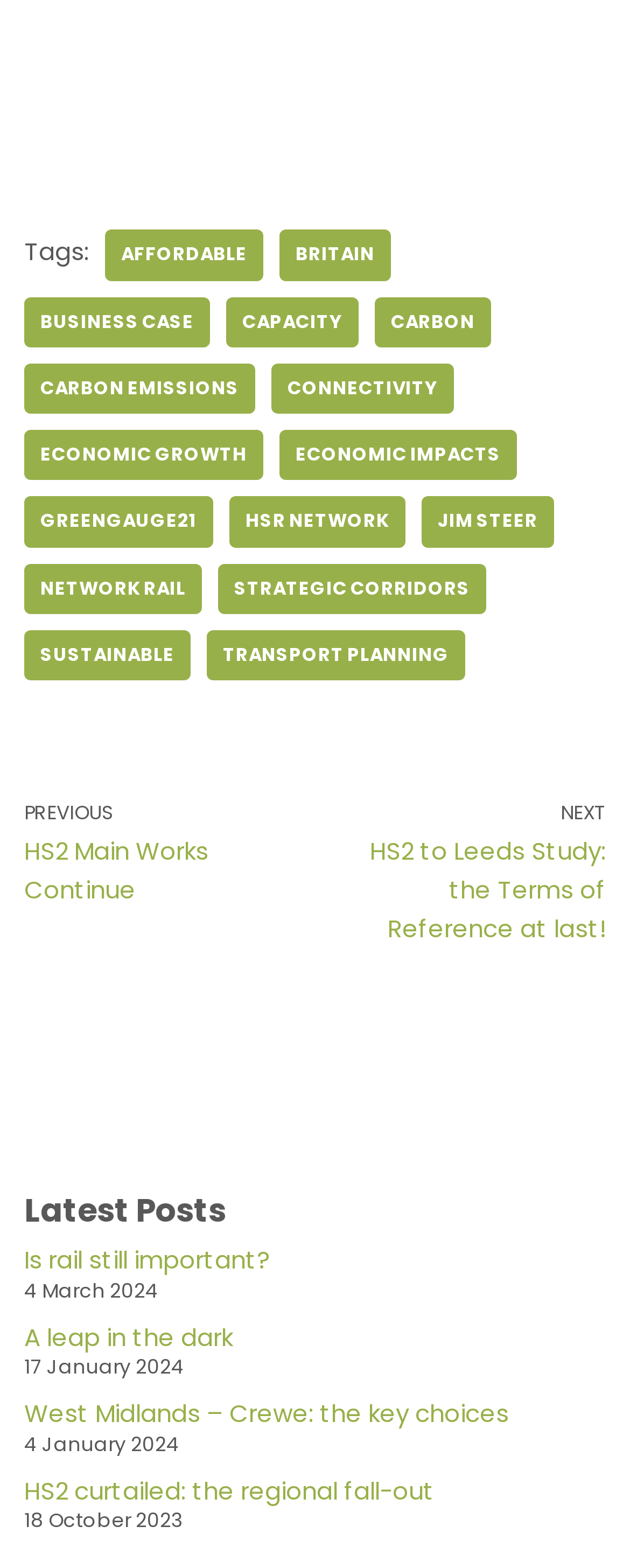Determine the bounding box coordinates of the region I should click to achieve the following instruction: "Check the 'PREVIOUS' HS2 Main Works Continue article". Ensure the bounding box coordinates are four float numbers between 0 and 1, i.e., [left, top, right, bottom].

[0.038, 0.506, 0.474, 0.58]